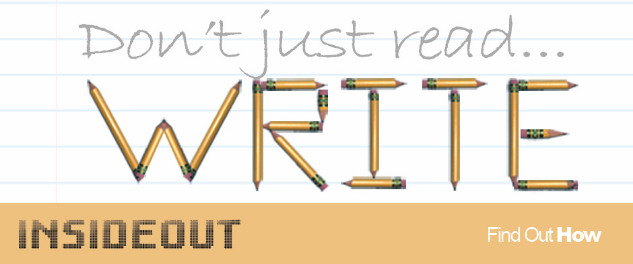What is the call to action in the image?
Refer to the image and offer an in-depth and detailed answer to the question.

The call to action 'Find Out How' suggests that there is more information available for those interested in contributing to the platform, inviting readers to learn more about how they can participate and express themselves.